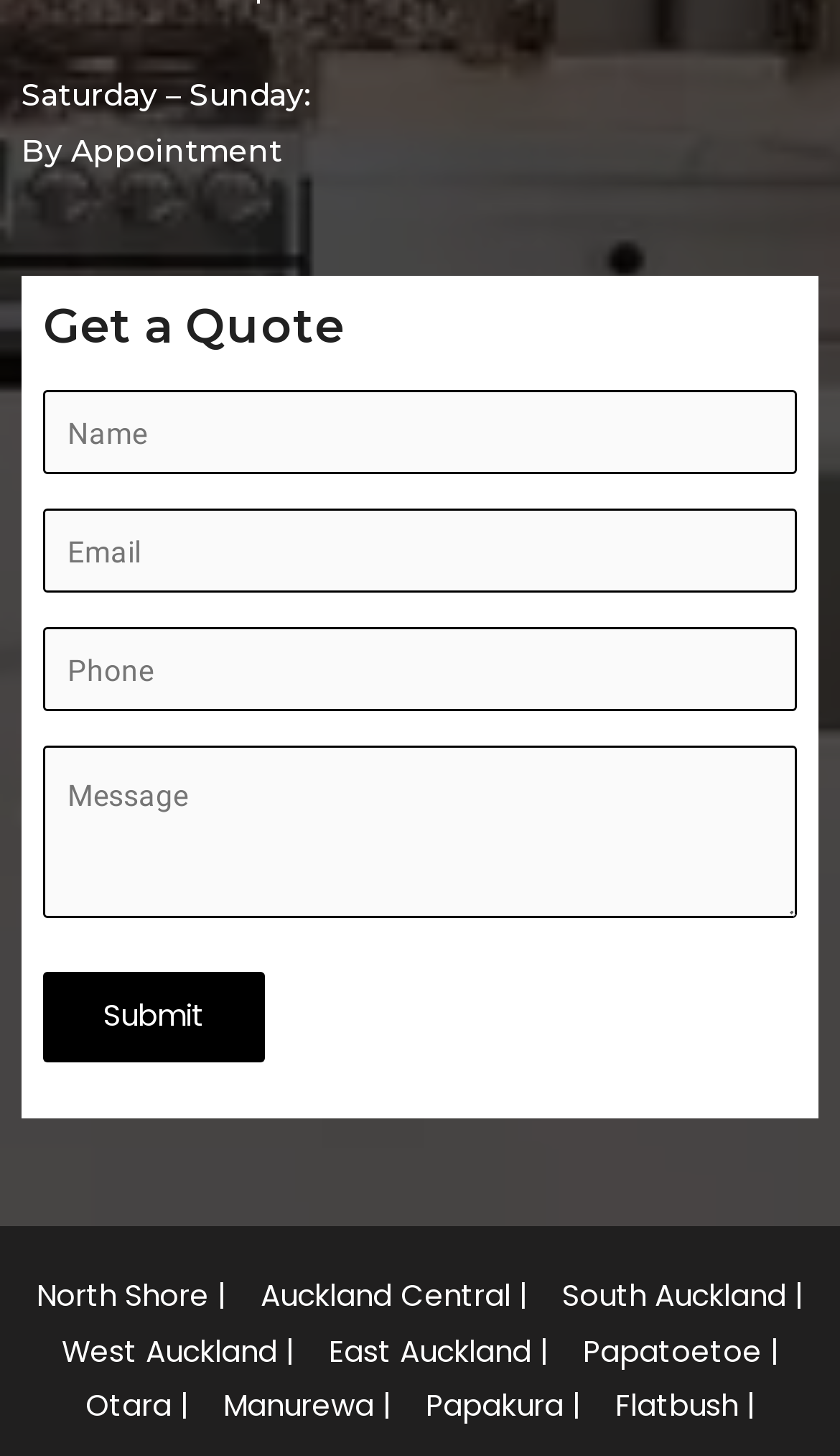Identify the bounding box coordinates of the section that should be clicked to achieve the task described: "Enter quote information".

[0.051, 0.269, 0.949, 0.326]